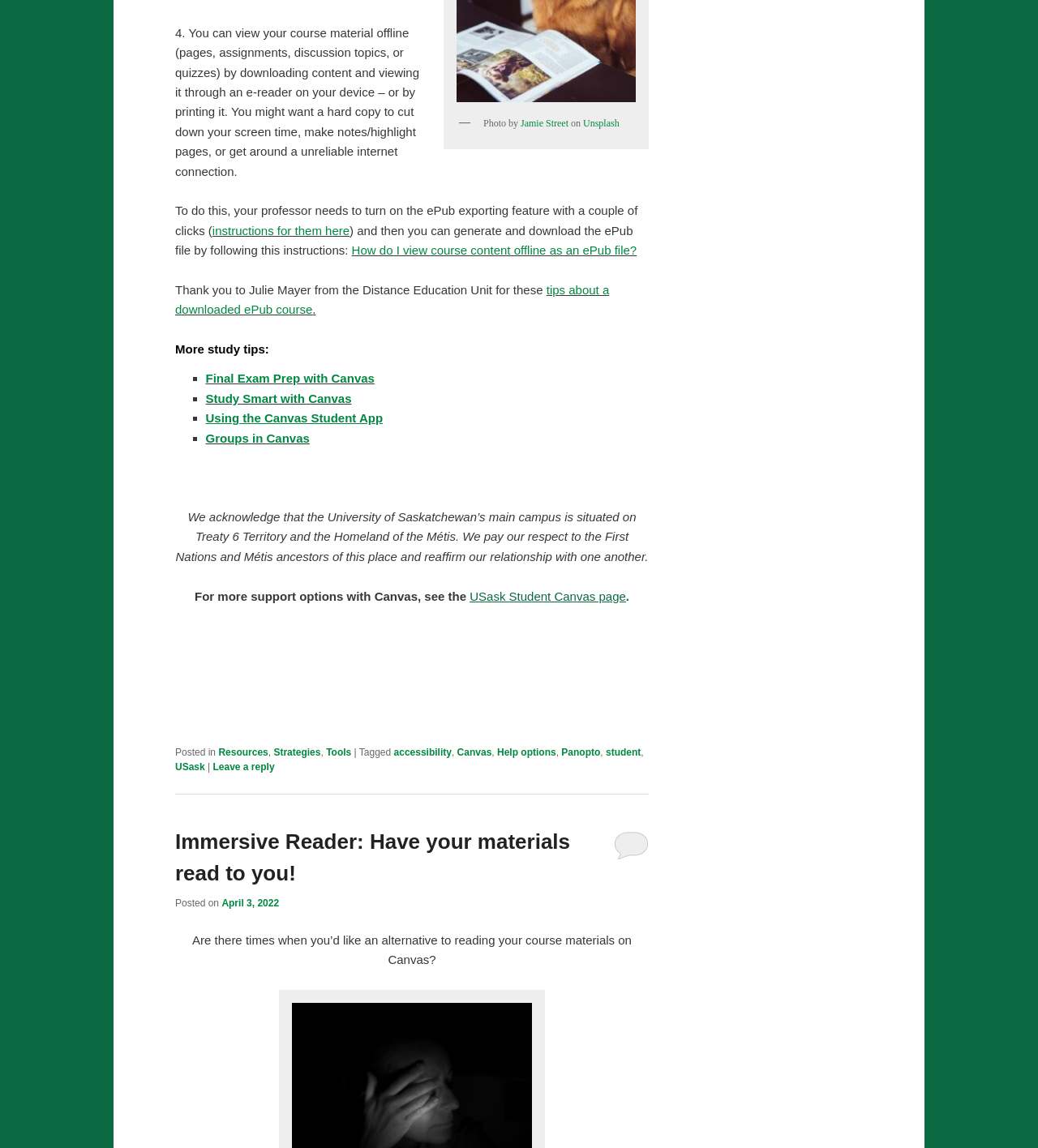Based on the element description, predict the bounding box coordinates (top-left x, top-left y, bottom-right x, bottom-right y) for the UI element in the screenshot: Using the Canvas Student App

[0.198, 0.358, 0.369, 0.37]